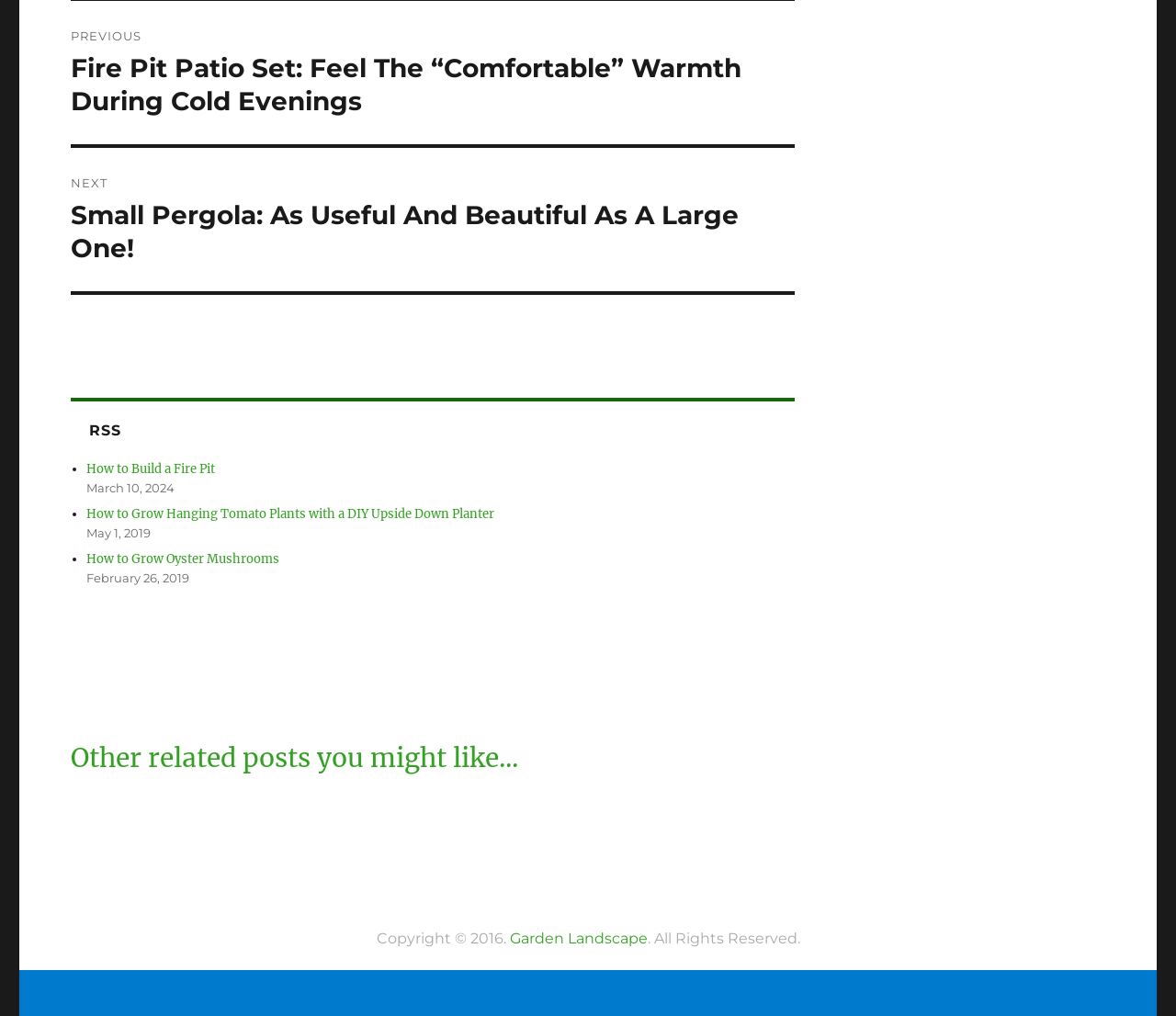Give a short answer using one word or phrase for the question:
What is the purpose of the links in the middle section of the webpage?

Related posts